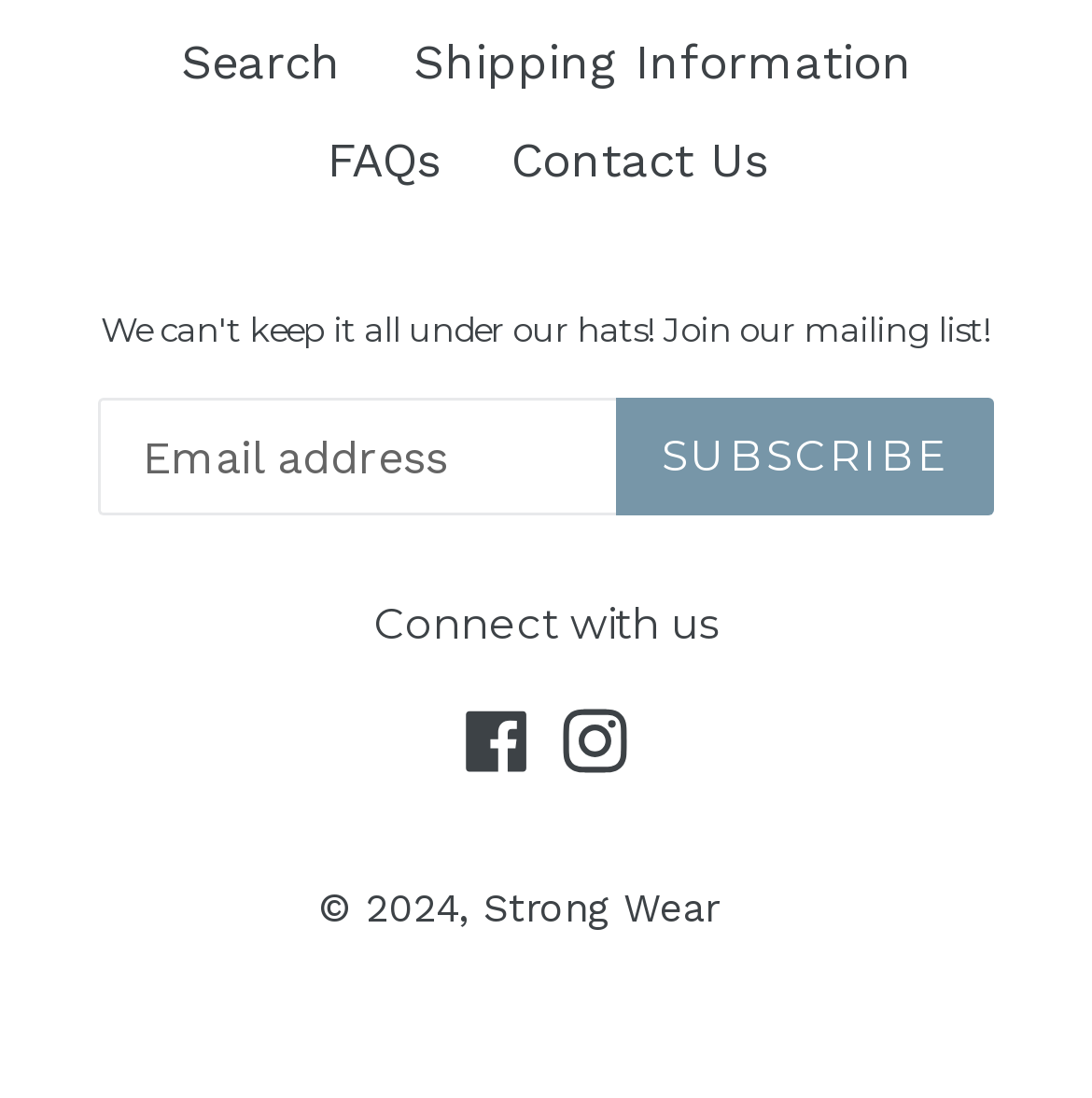Provide the bounding box coordinates of the UI element this sentence describes: "Subscribe".

[0.565, 0.363, 0.91, 0.47]